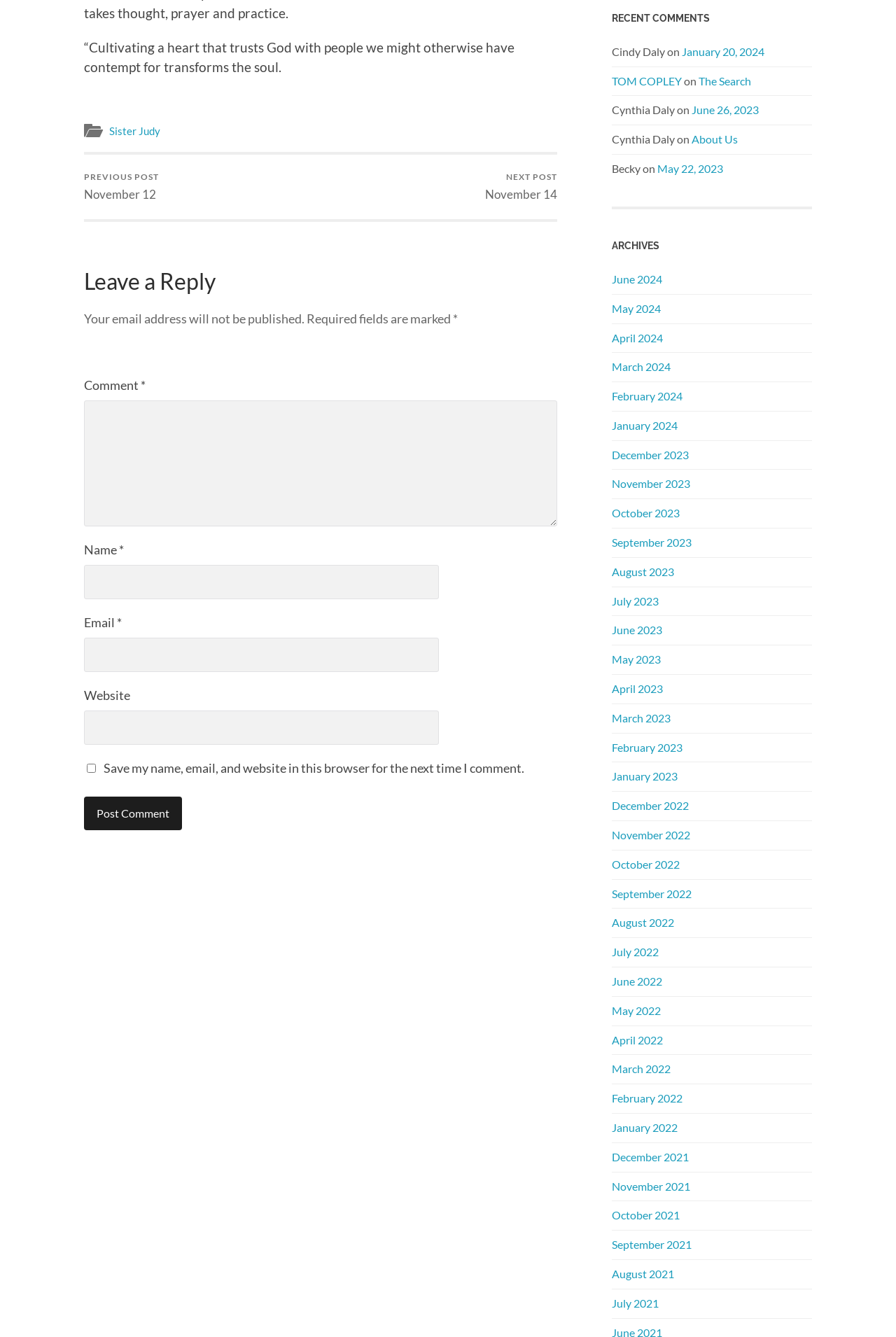Please specify the bounding box coordinates of the clickable section necessary to execute the following command: "View next post".

[0.541, 0.115, 0.622, 0.164]